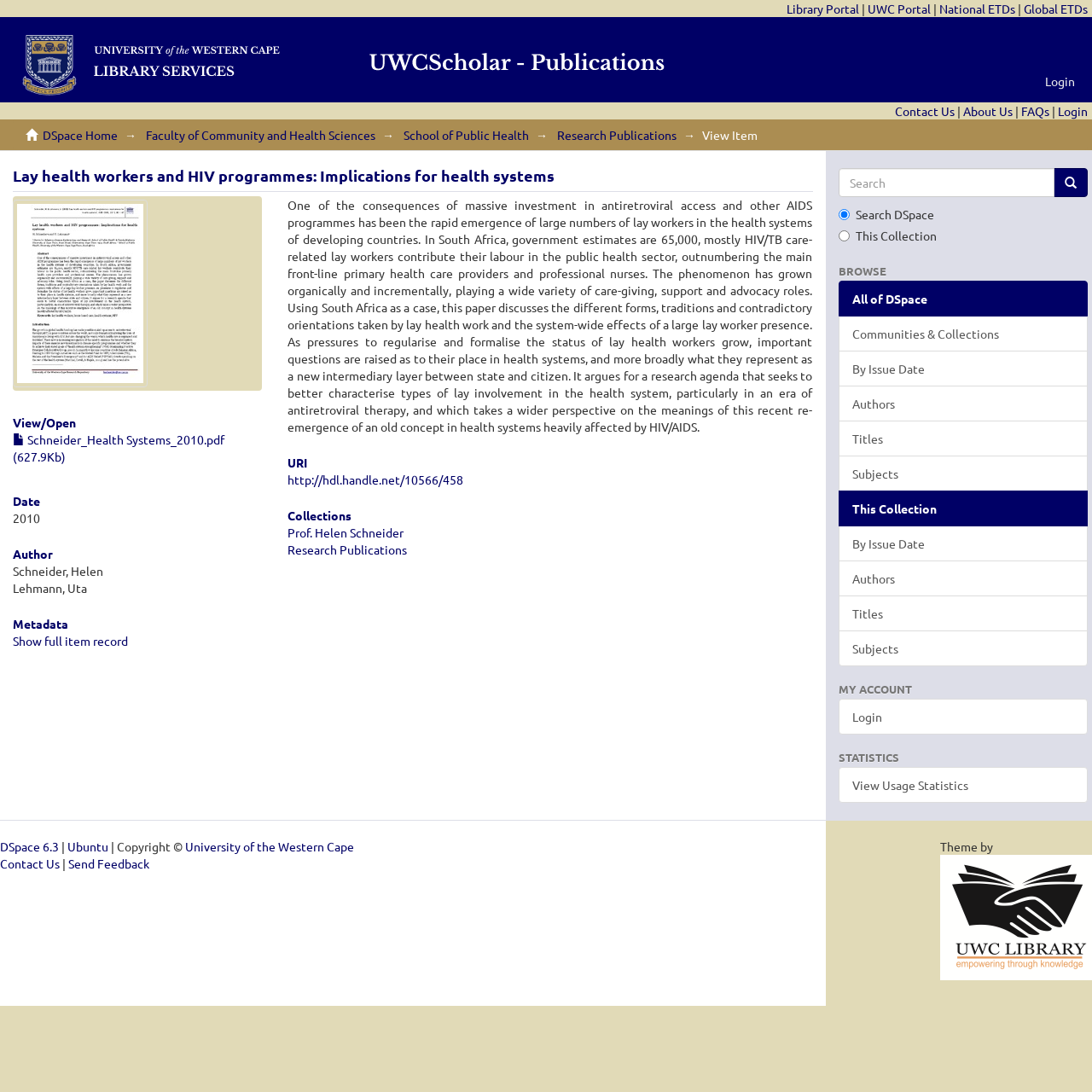Please determine the bounding box coordinates of the section I need to click to accomplish this instruction: "Login to the portal".

[0.945, 0.055, 0.996, 0.094]